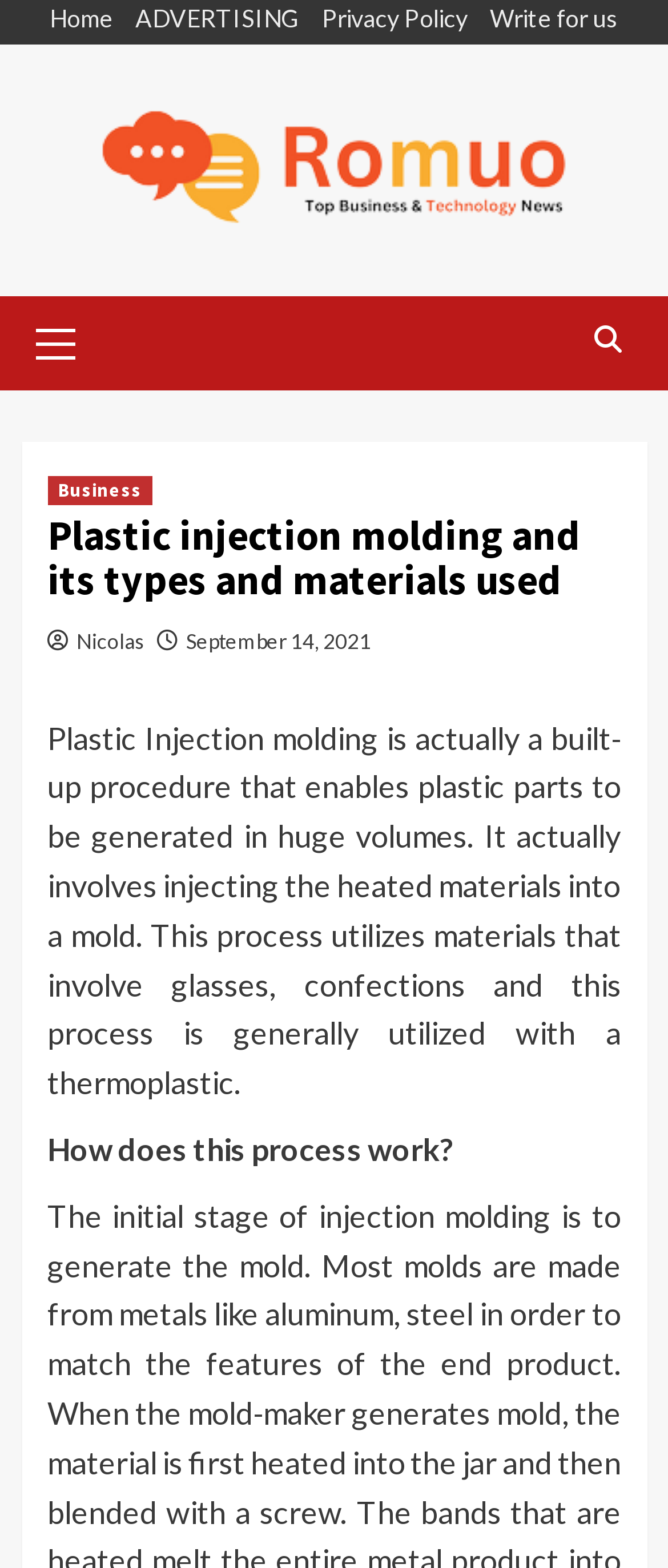What is the main topic of the article? Examine the screenshot and reply using just one word or a brief phrase.

Plastic injection molding